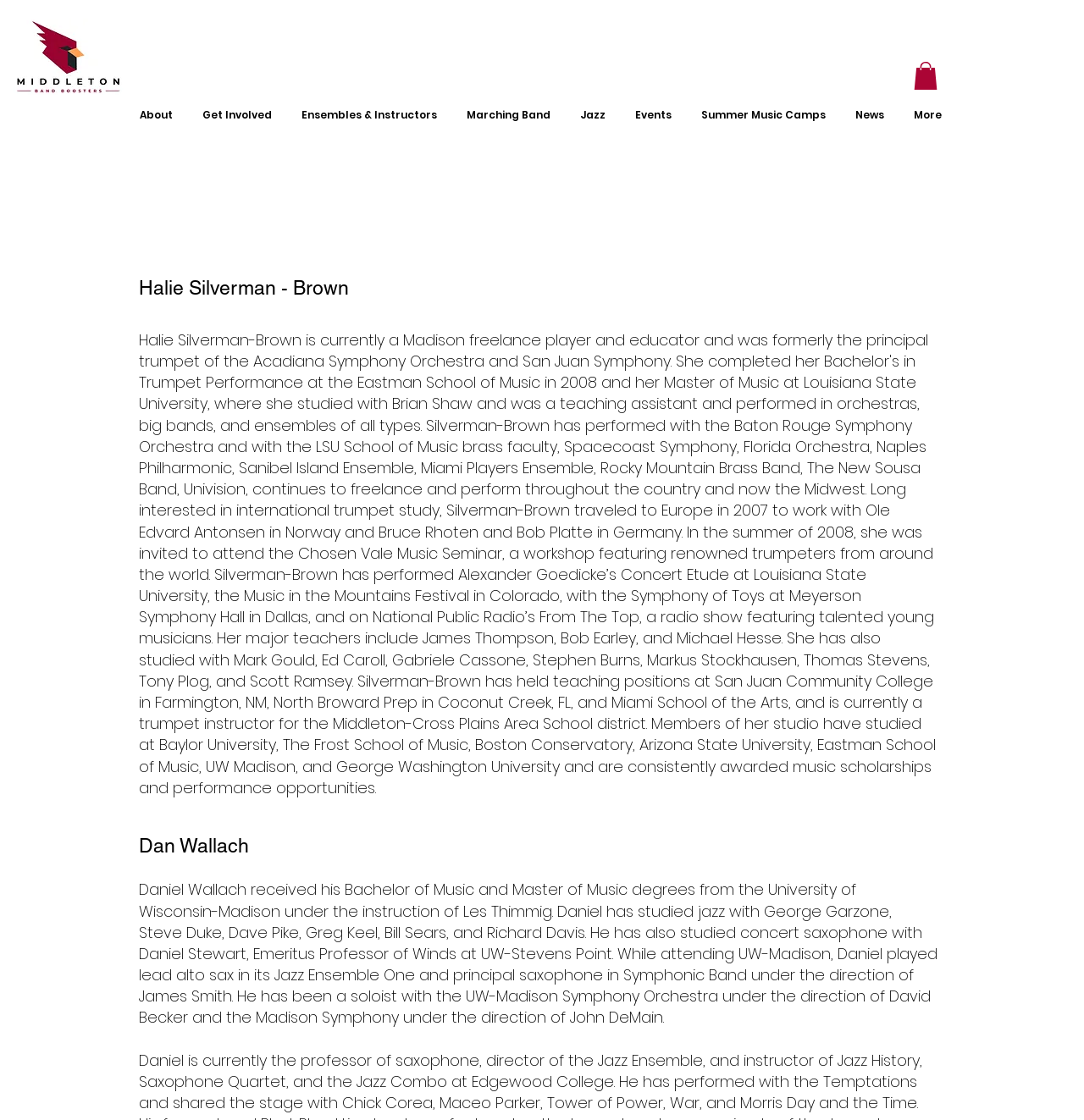Locate the bounding box for the described UI element: "Get Involved". Ensure the coordinates are four float numbers between 0 and 1, formatted as [left, top, right, bottom].

[0.175, 0.096, 0.266, 0.109]